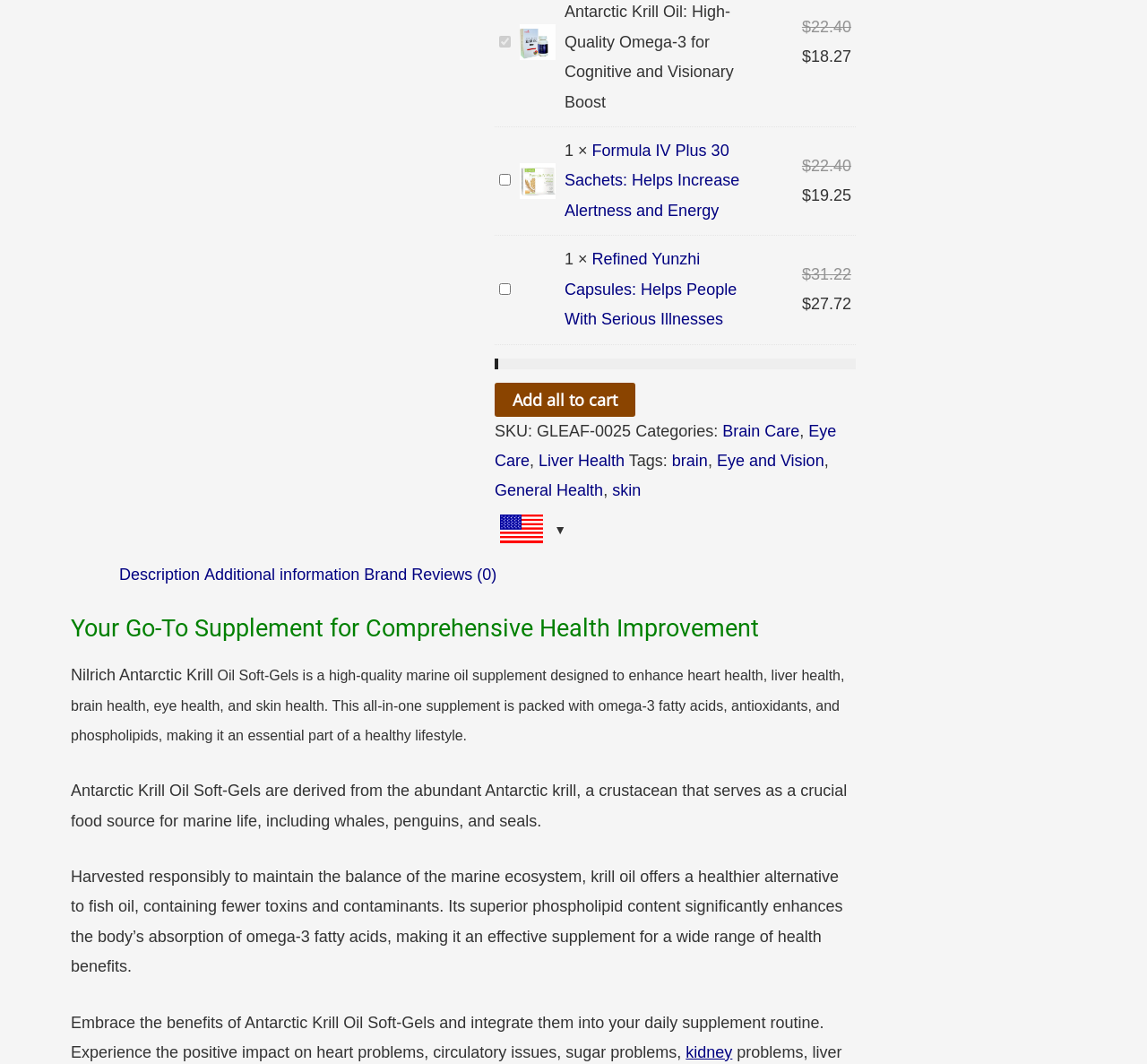Determine the bounding box coordinates of the UI element described by: "skin".

[0.534, 0.453, 0.559, 0.47]